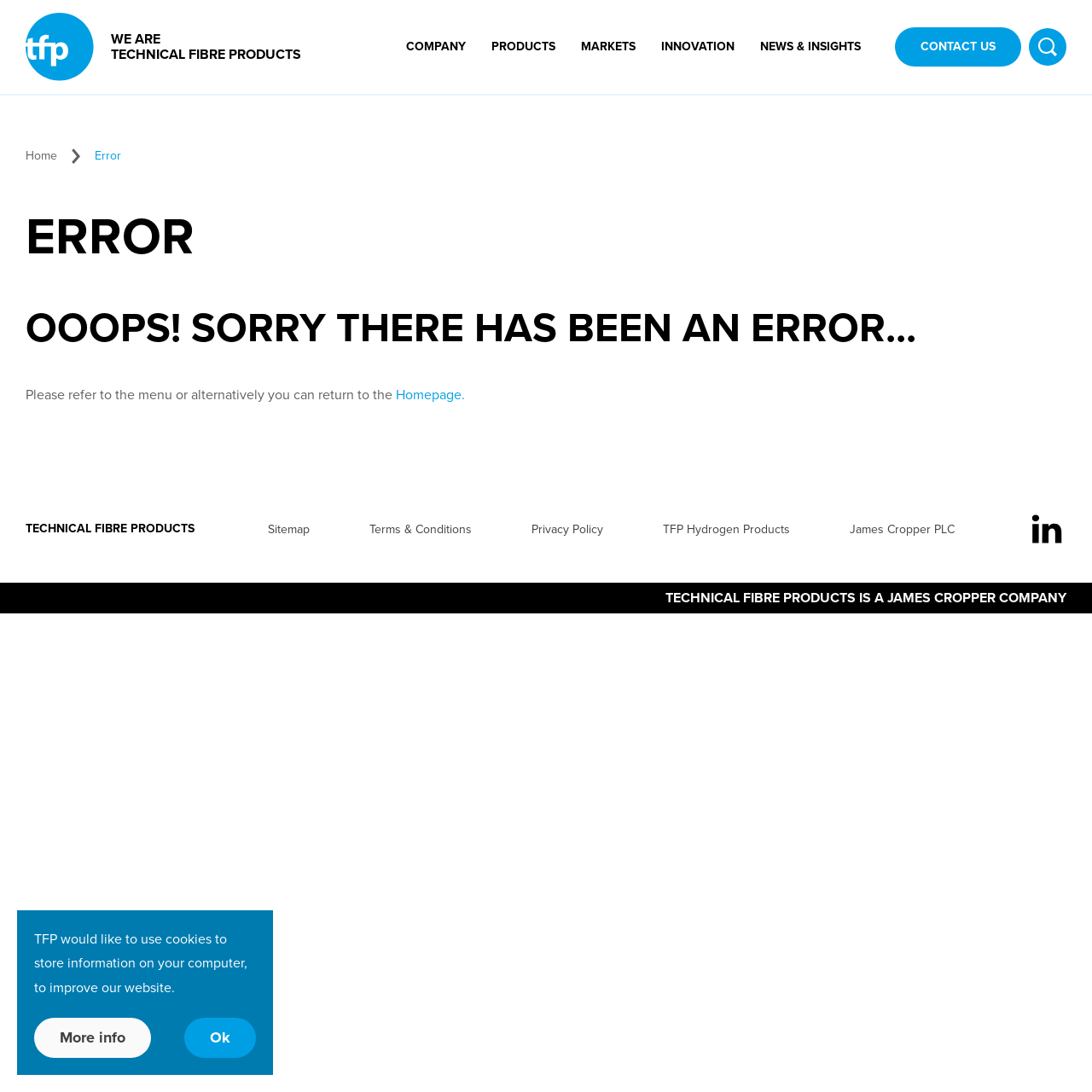Give a concise answer using one word or a phrase to the following question:
What is the company name?

Technical Fibre Products